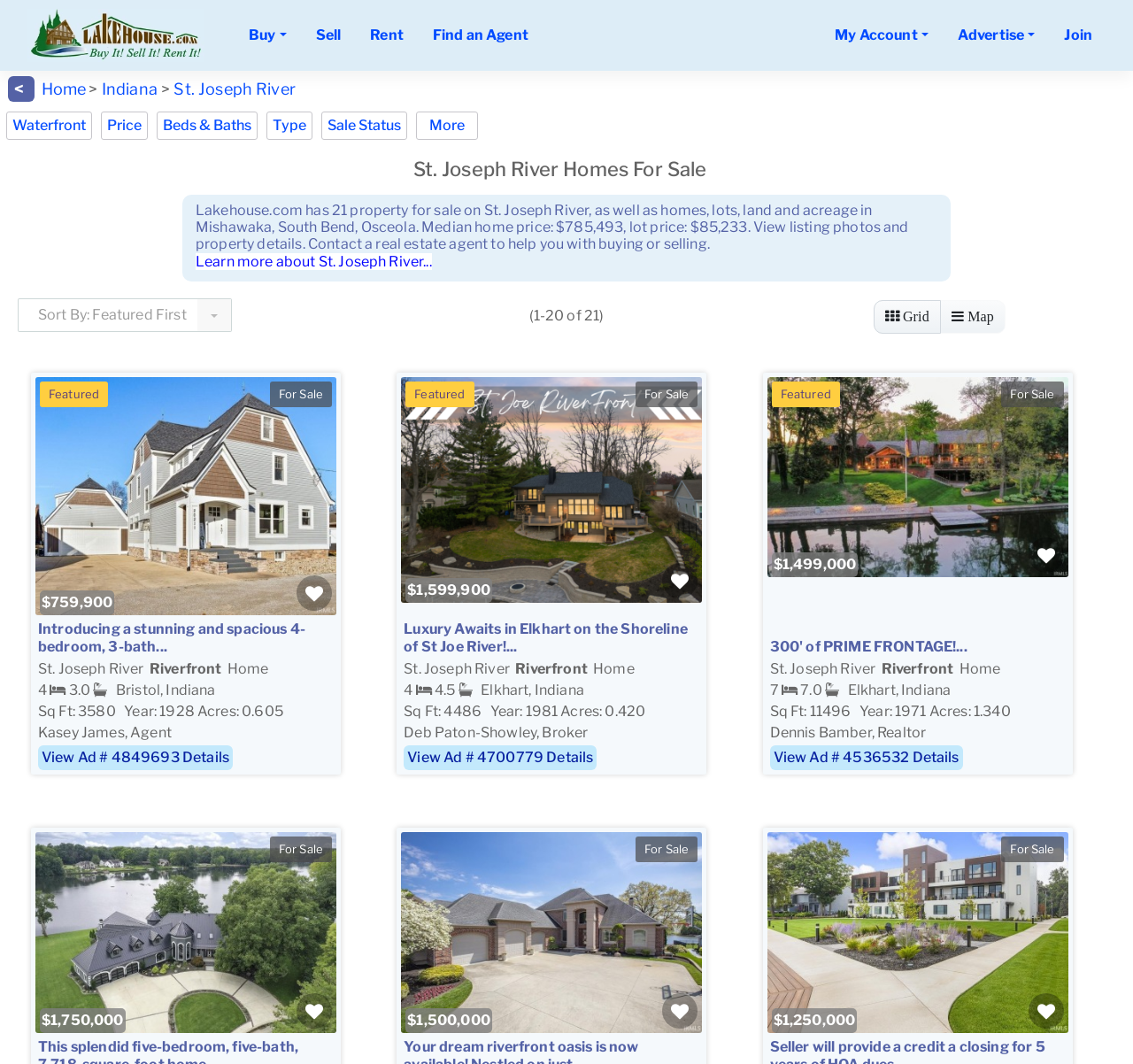Give a one-word or short phrase answer to this question: 
How many properties are listed on this webpage?

21